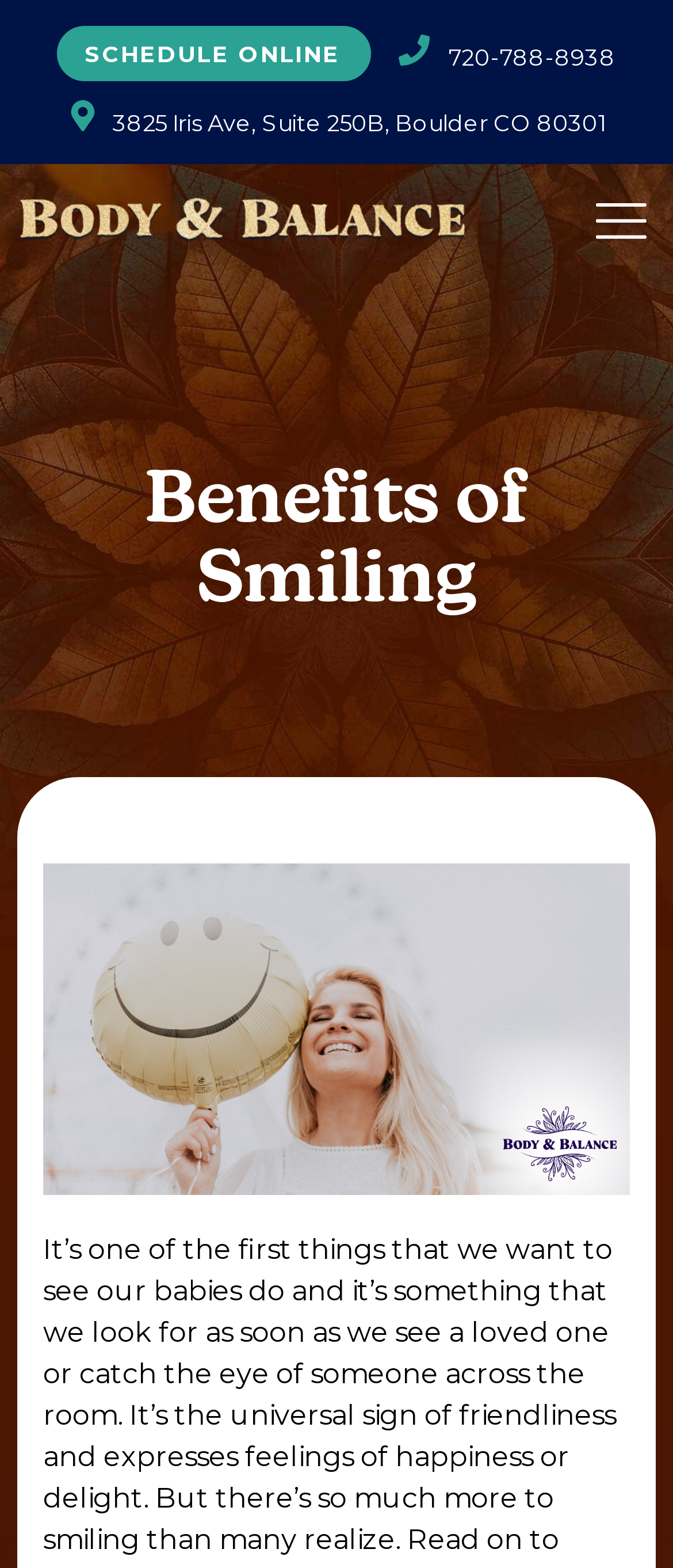Give a one-word or short phrase answer to the question: 
How many images are on the webpage?

2